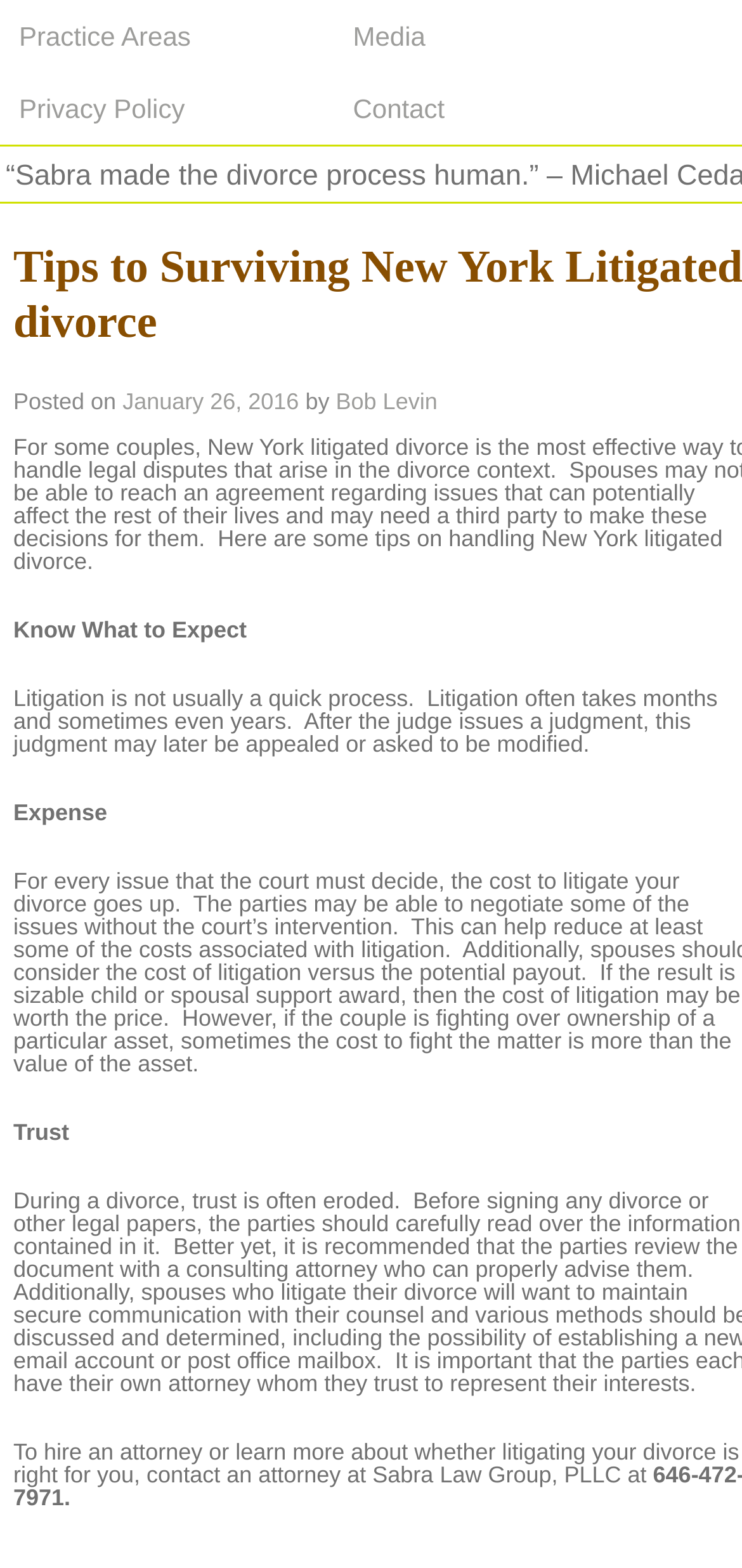Find the bounding box coordinates for the HTML element described in this sentence: "Practice Areas". Provide the coordinates as four float numbers between 0 and 1, in the format [left, top, right, bottom].

[0.0, 0.0, 0.45, 0.046]